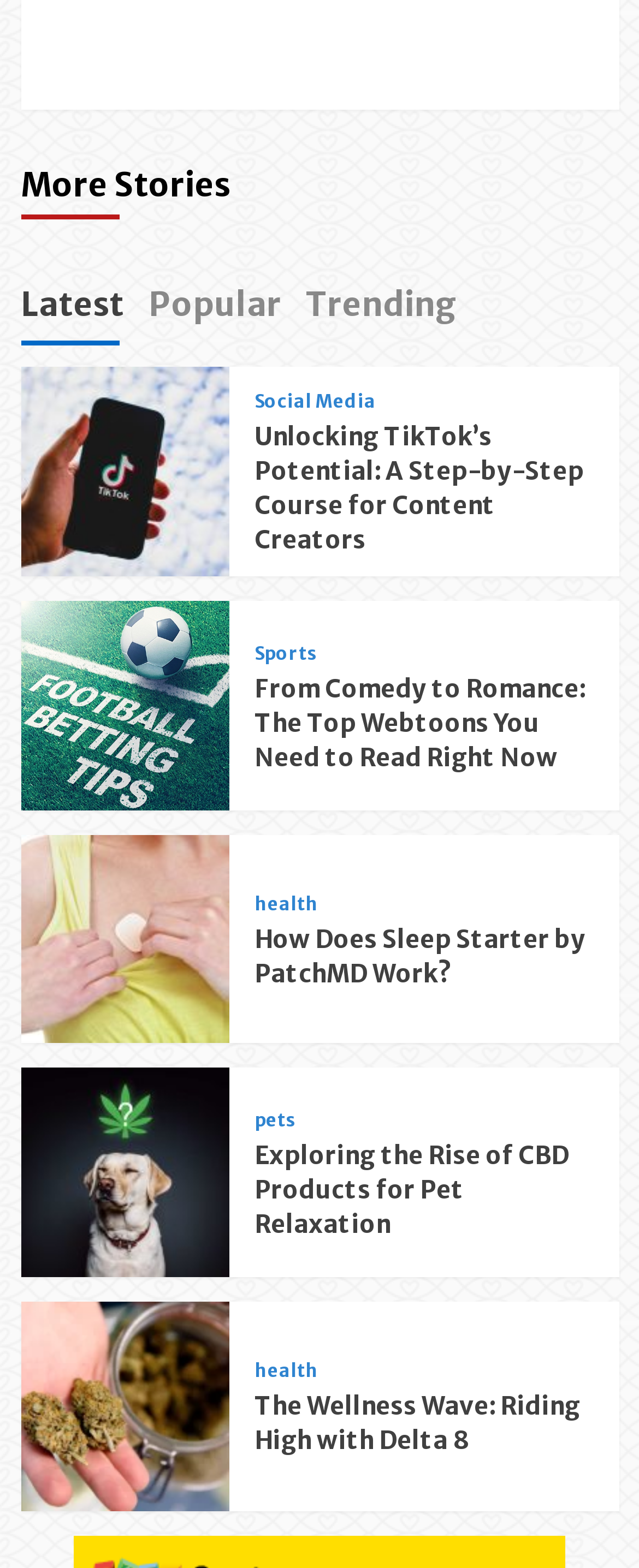Please identify the bounding box coordinates of the element that needs to be clicked to execute the following command: "Browse the 'Trending' stories". Provide the bounding box using four float numbers between 0 and 1, formatted as [left, top, right, bottom].

[0.478, 0.175, 0.714, 0.22]